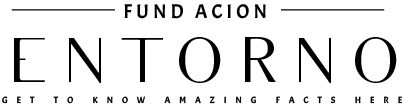Offer an in-depth caption of the image, mentioning all notable aspects.

The image showcases the title "FUND ACION ENTORNO" prominently displayed, accompanied by the subtitle "GET TO KNOW AMAZING FACTS HERE." The text is presented in a bold and modern font, emphasizing the organization's focus on engaging and informative content. The visual layout combines the two elements to create a striking header that captures attention, inviting viewers to explore further into the subject matter related to the organization's mission. The design reflects a contemporary aesthetic, making it appealing for a wide audience interested in learning more about the topics covered by Fund Acion Entorno.